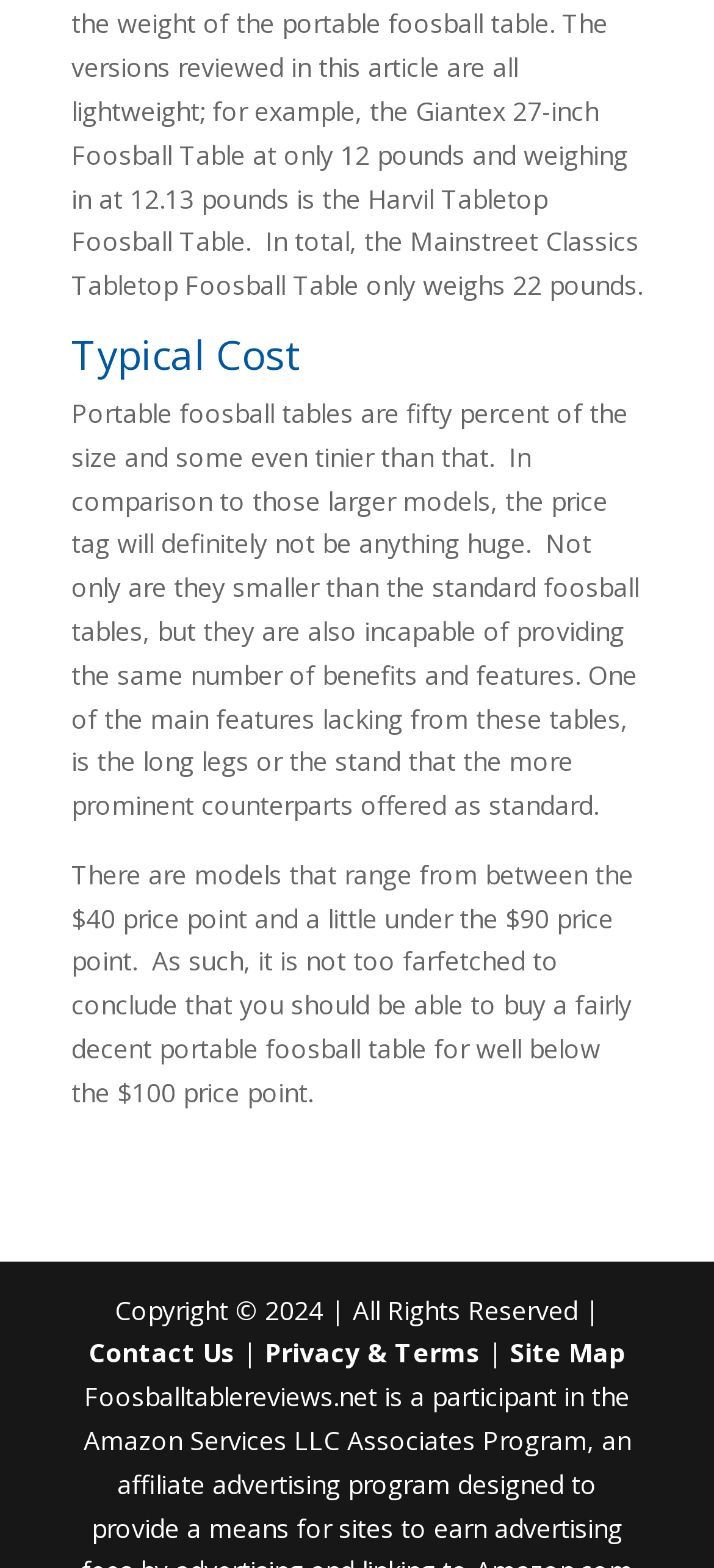Given the element description "Contact Us", identify the bounding box of the corresponding UI element.

[0.124, 0.852, 0.329, 0.874]